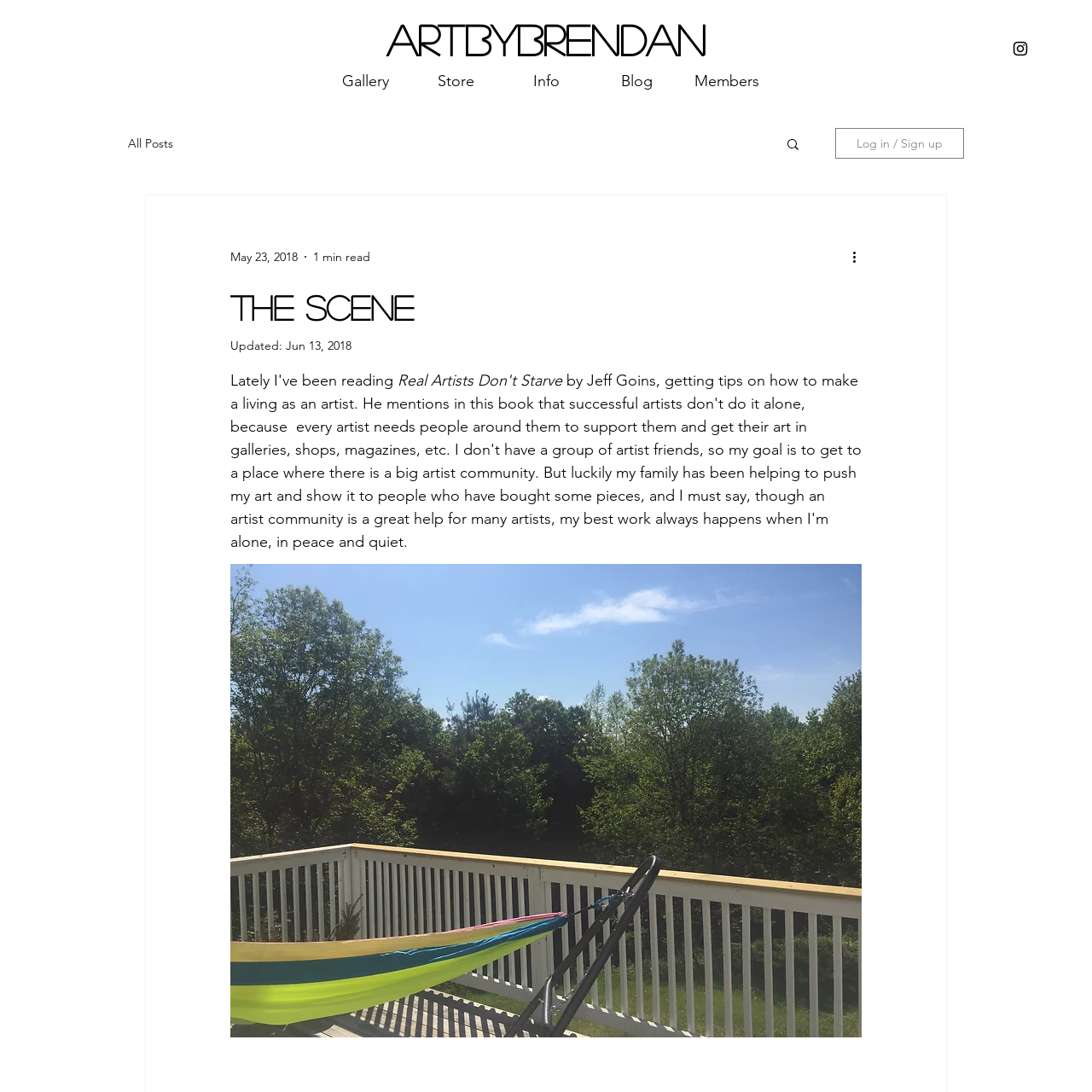Determine the bounding box coordinates for the area that needs to be clicked to fulfill this task: "View the gallery". The coordinates must be given as four float numbers between 0 and 1, i.e., [left, top, right, bottom].

[0.293, 0.055, 0.376, 0.093]